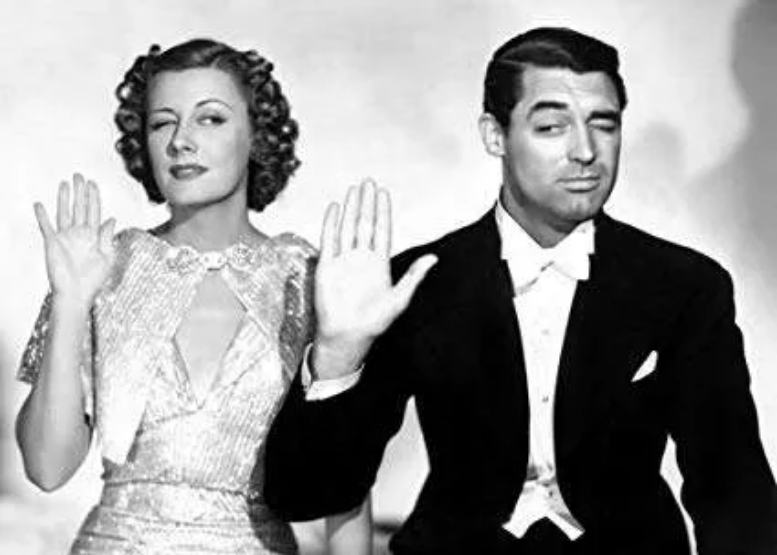Answer the following query with a single word or phrase:
What is the tone of the exchange between the two actors?

playful